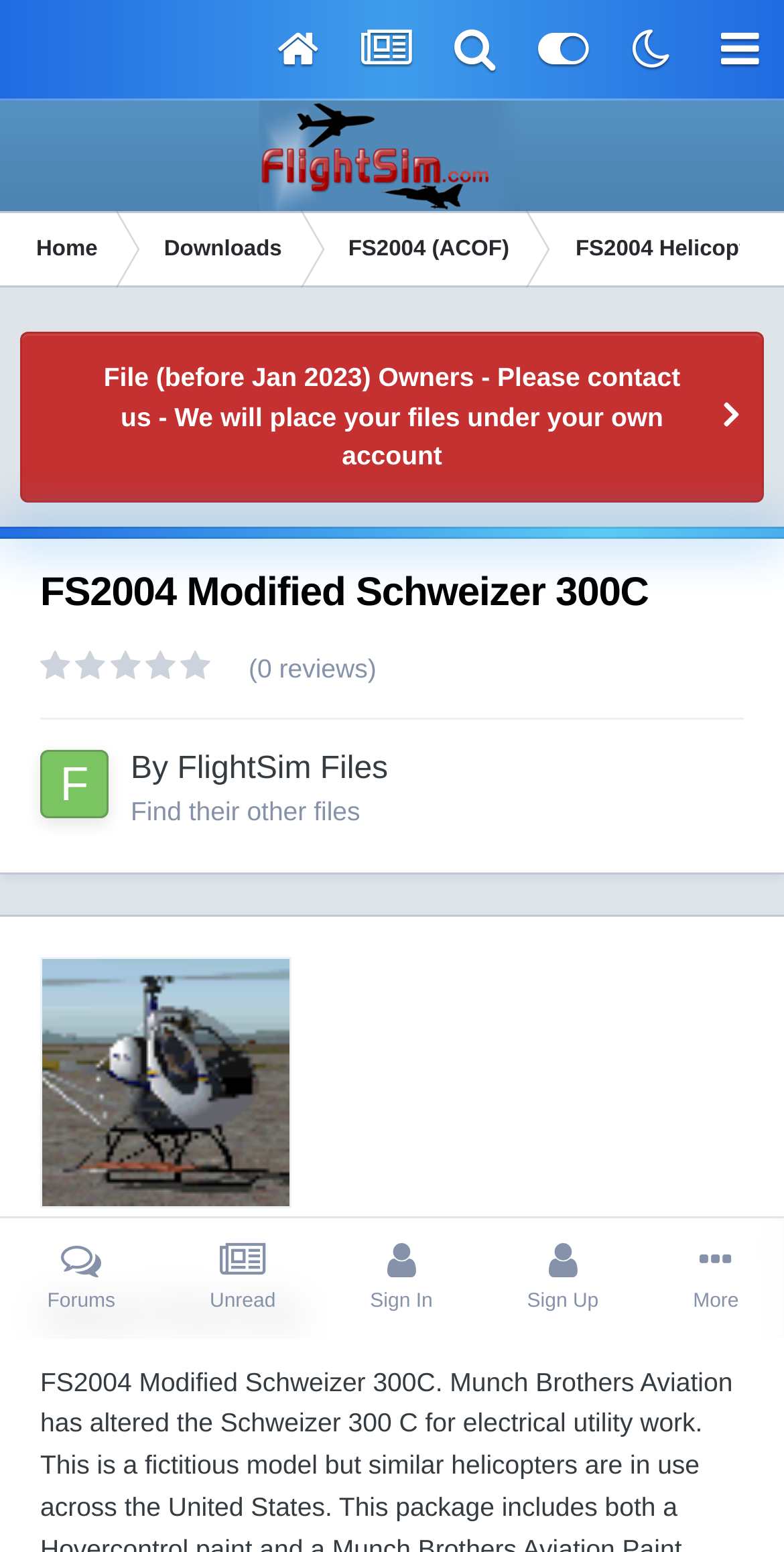What is the main heading displayed on the webpage? Please provide the text.

FS2004 Modified Schweizer 300C